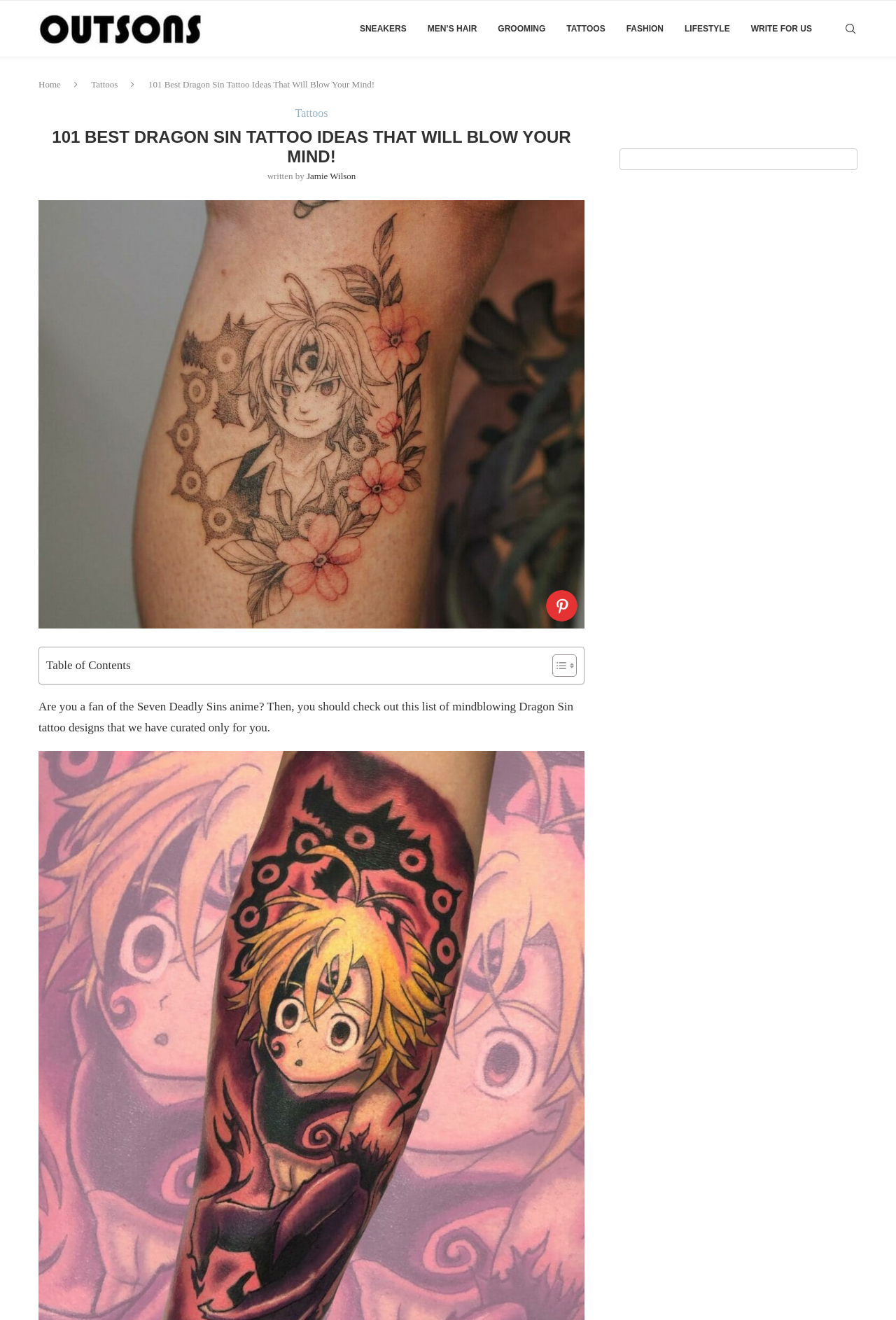What is the purpose of the 'Table of Contents' section?
Based on the screenshot, provide your answer in one word or phrase.

To navigate the article